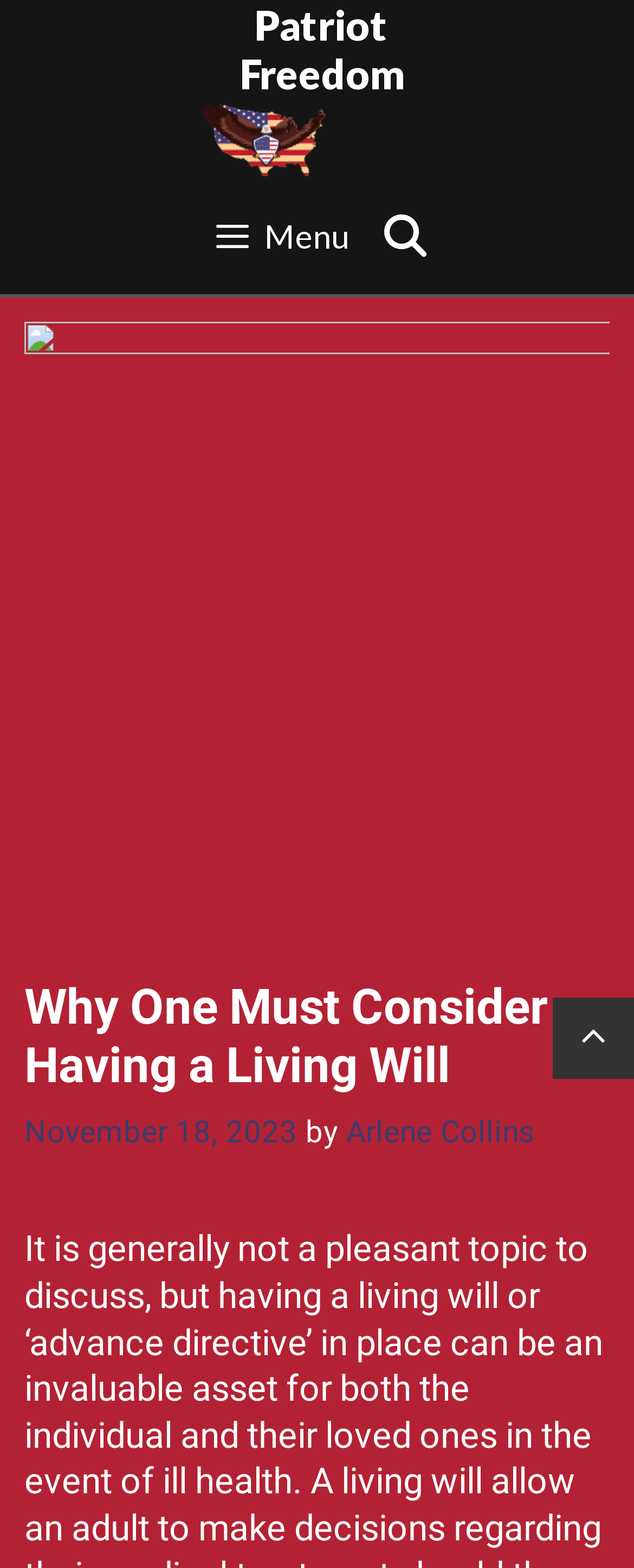Who is the author of the article?
Answer the question with a single word or phrase, referring to the image.

Arlene Collins